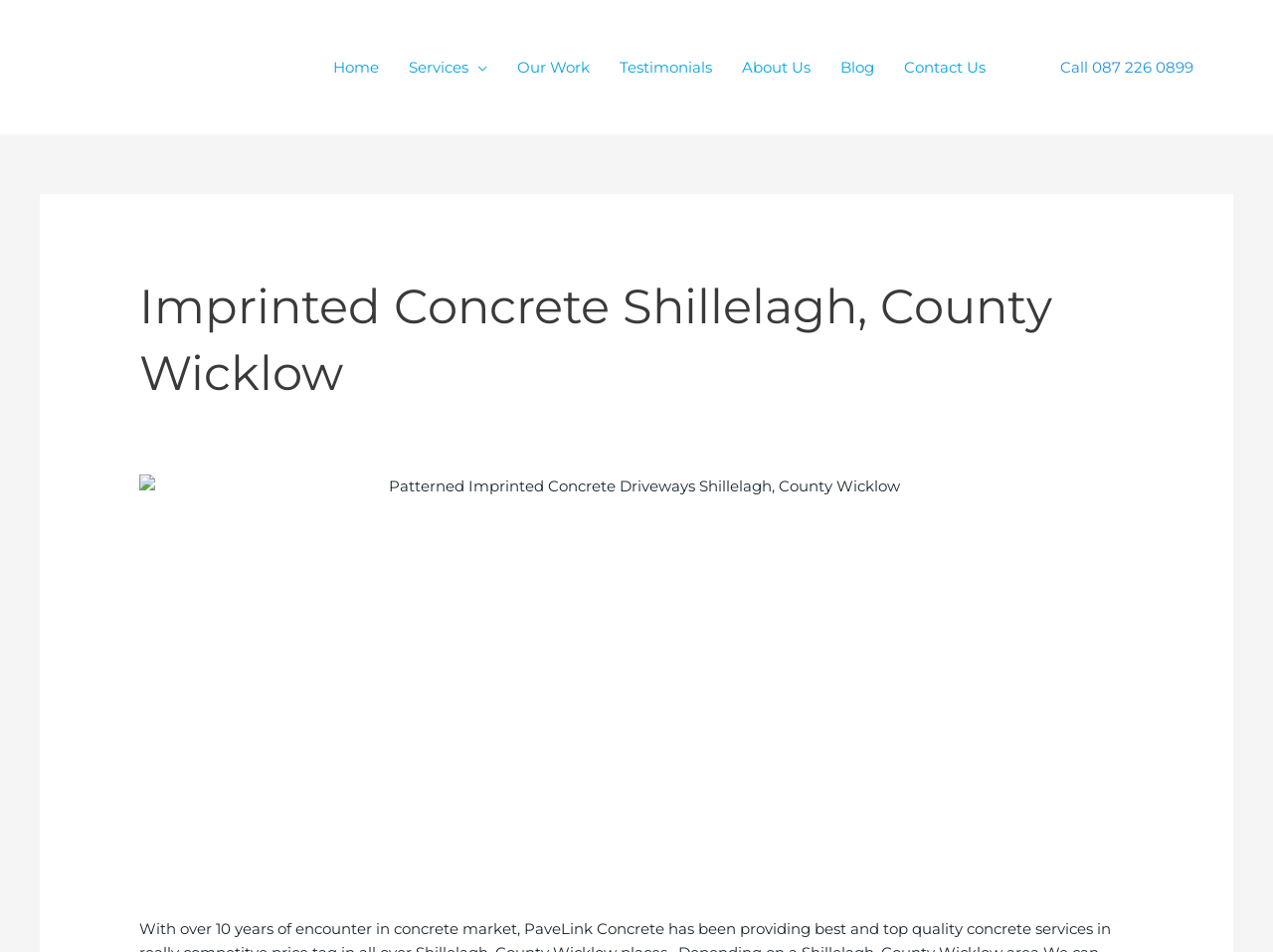Determine the bounding box coordinates of the area to click in order to meet this instruction: "Read more about ancient earthquakes".

None